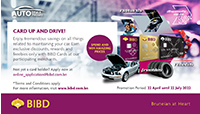Provide a comprehensive description of the image.

The image is a promotional advertisement for BIBD (Bank Islam Brunei Darussalam) featuring a stylish car-themed design. The headline "CARD UP AND DRIVE!" emphasizes the benefits of using BIBD cards for automobile-related expenses. It highlights exclusive discounts, research bonuses, and access available only with BIBD cards at participating merchants. Below the headline, there is a call to action inviting customers to apply for a card, with a reminder to check the terms and conditions. The advertisement also lists the promotional period, from April 13 to July 22, while showcasing a vibrant background with automotive graphics. The overall design aims to attract vehicle owners to leverage financial benefits offered by BIBD.